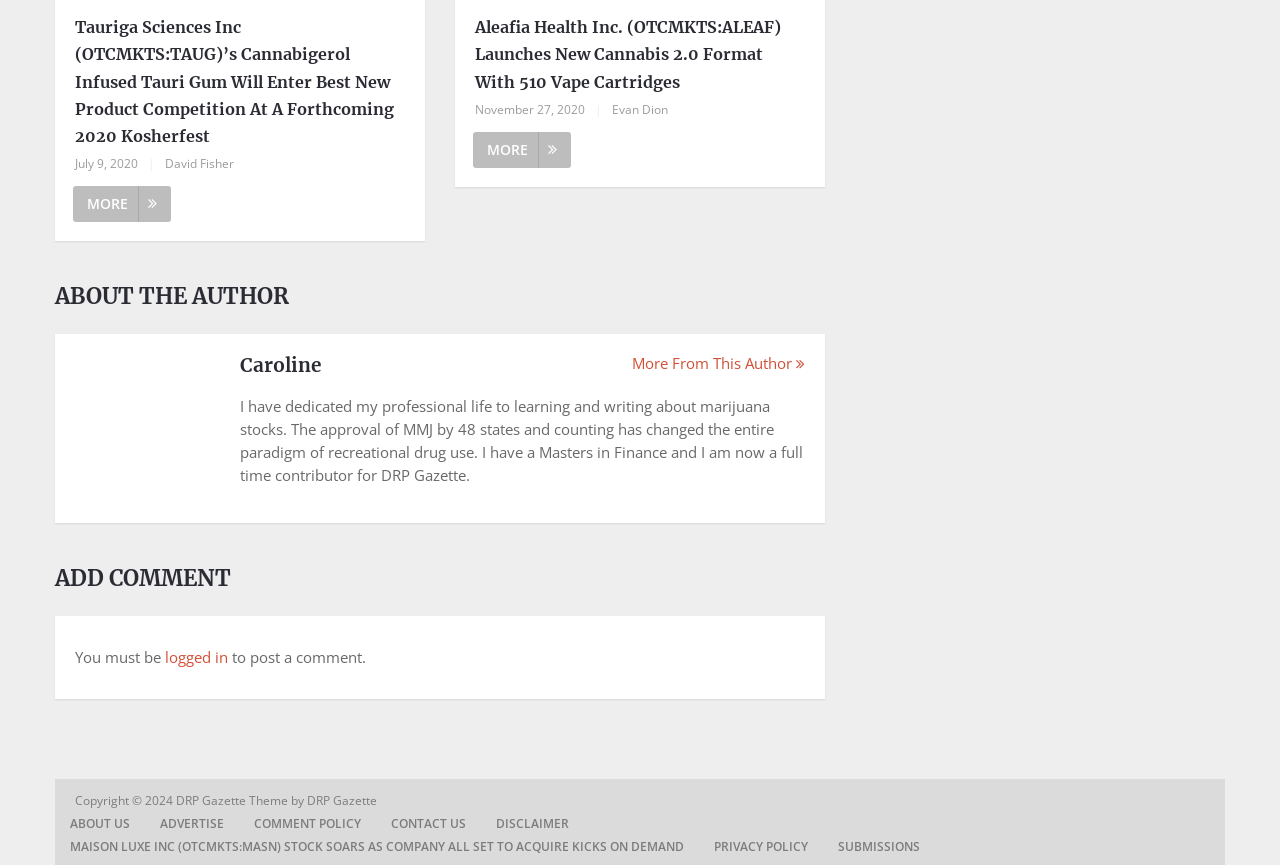Locate the UI element that matches the description Advertise in the webpage screenshot. Return the bounding box coordinates in the format (top-left x, top-left y, bottom-right x, bottom-right y), with values ranging from 0 to 1.

[0.113, 0.939, 0.187, 0.965]